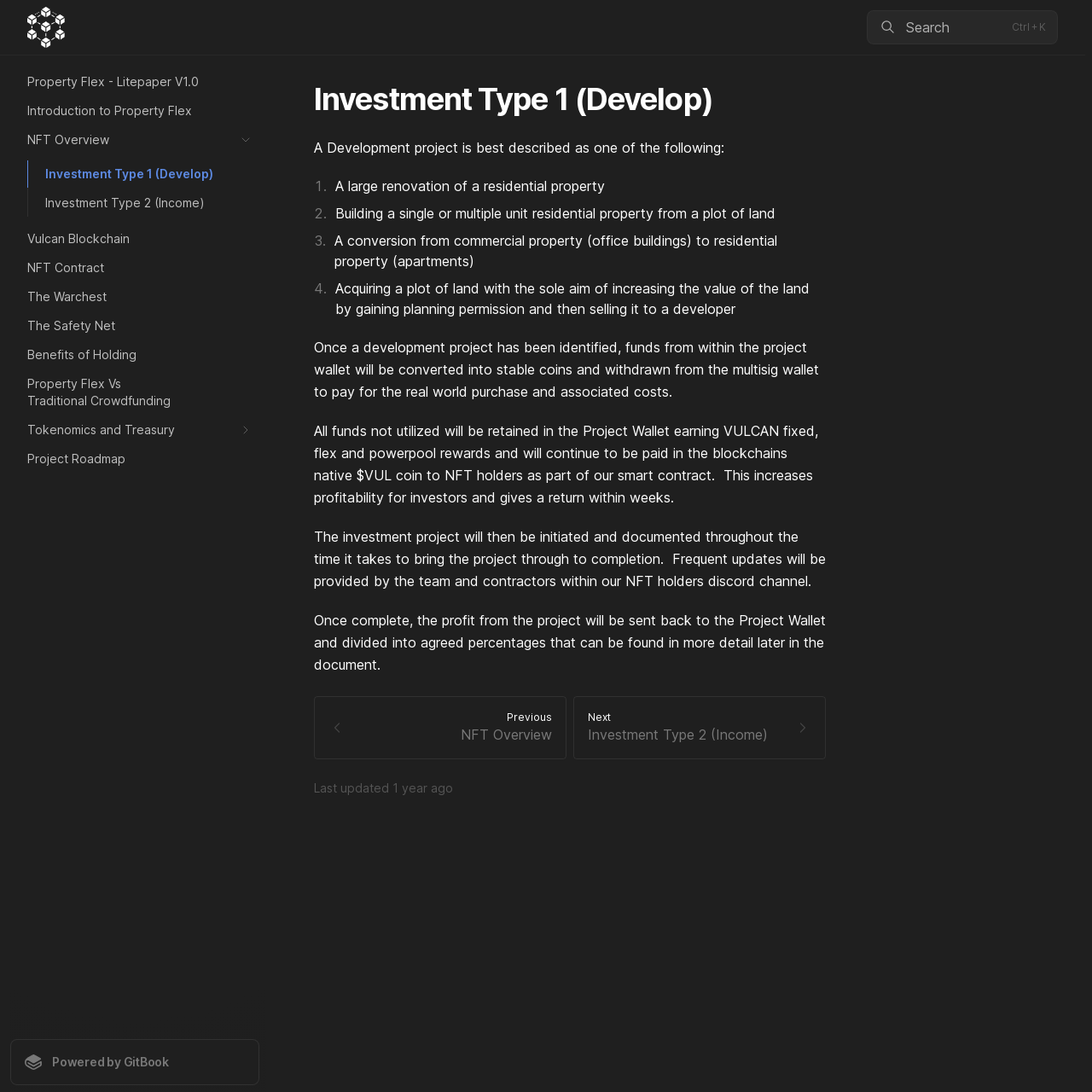Using the given description, provide the bounding box coordinates formatted as (top-left x, top-left y, bottom-right x, bottom-right y), with all values being floating point numbers between 0 and 1. Description: alt="Logo"

[0.025, 0.006, 0.131, 0.044]